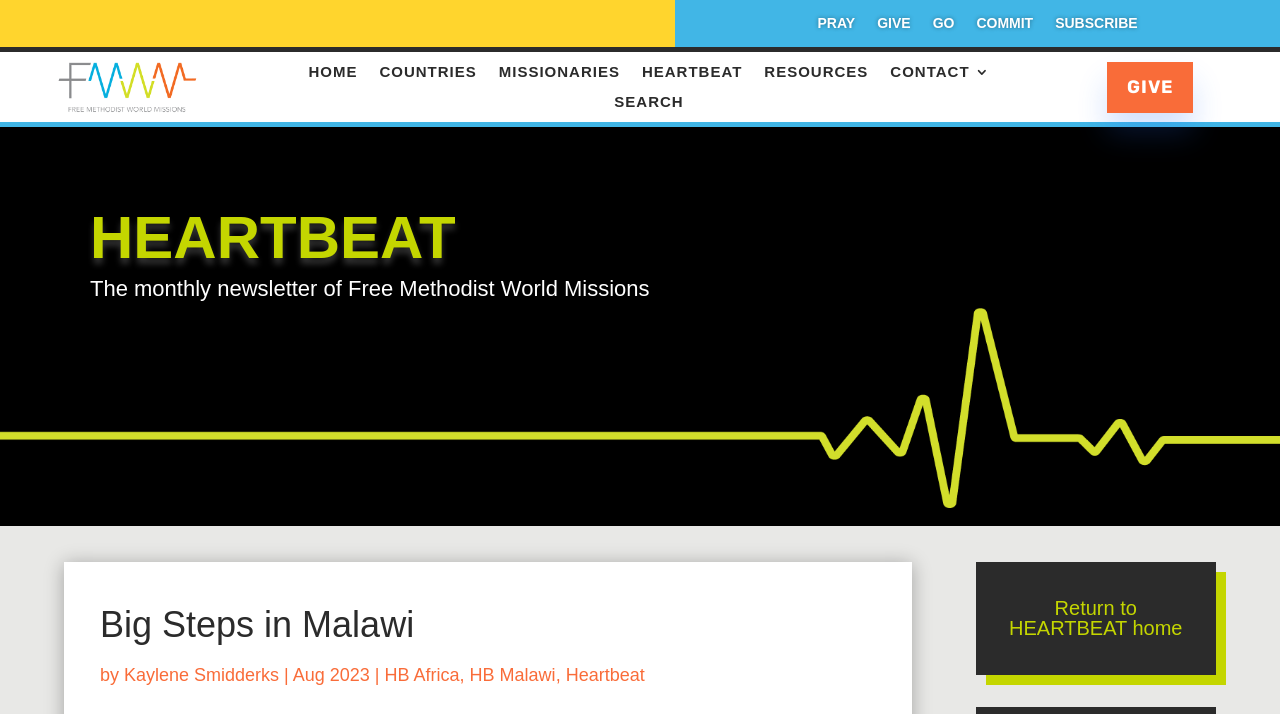Analyze the image and give a detailed response to the question:
What are the four options to engage with the organization?

I found the answer by looking at the links at the top of the webpage. There are four links with the text 'PRAY', 'GIVE', 'GO', and 'COMMIT', which are likely the four options to engage with the organization.